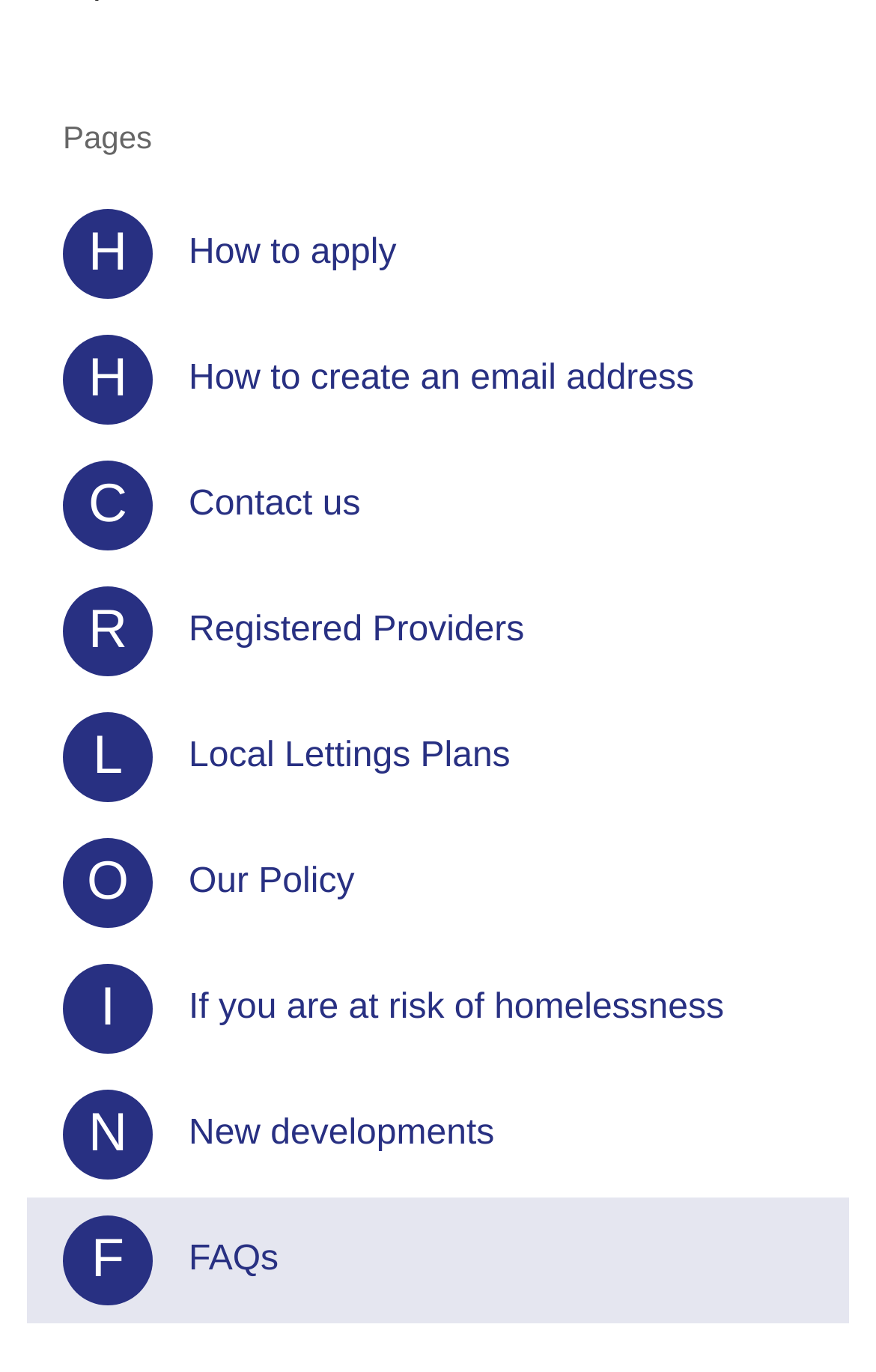Please specify the bounding box coordinates of the clickable section necessary to execute the following command: "Learn about 'Our Policy'".

[0.031, 0.598, 0.969, 0.689]